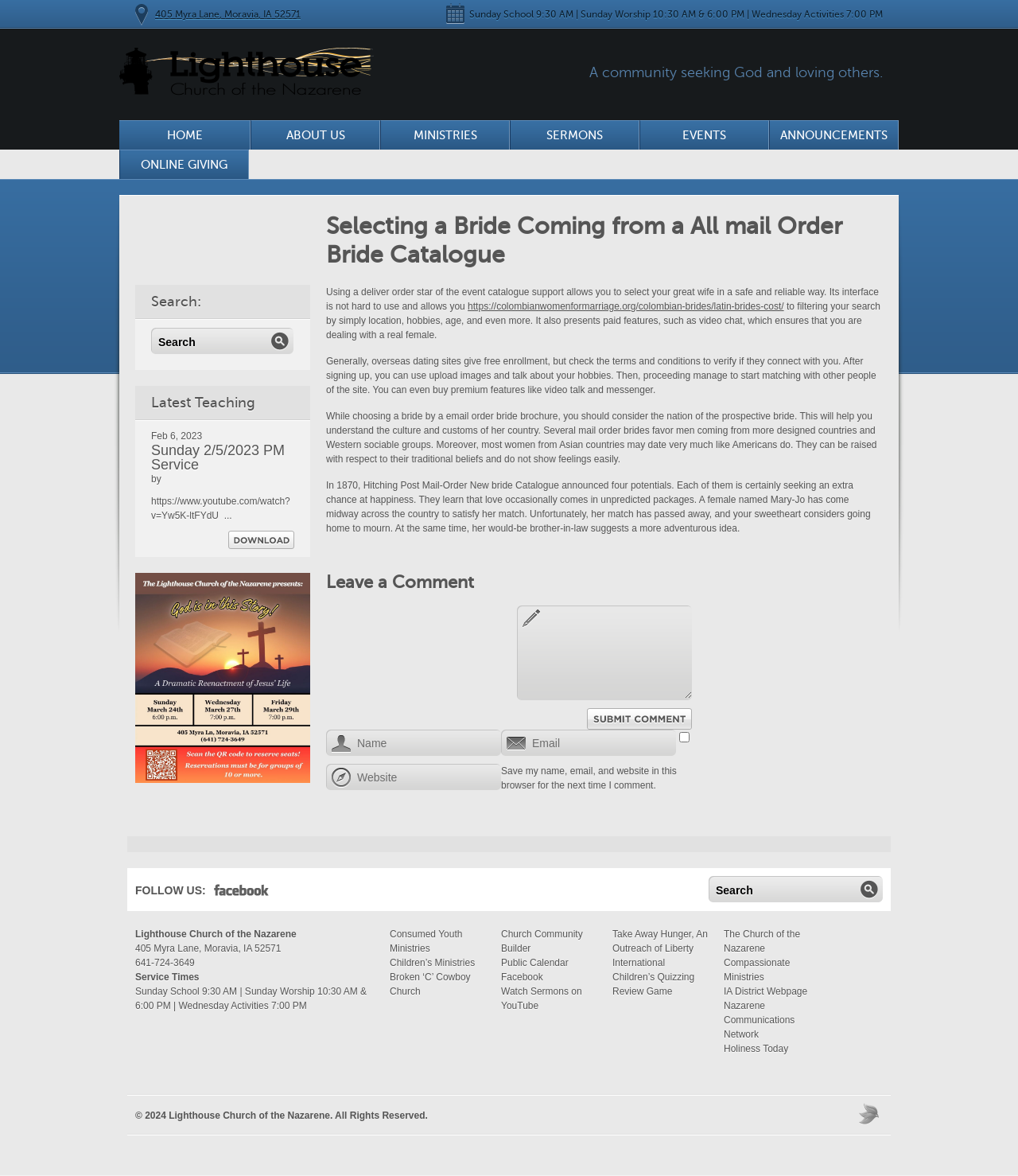Determine the bounding box coordinates of the region I should click to achieve the following instruction: "Submit a comment". Ensure the bounding box coordinates are four float numbers between 0 and 1, i.e., [left, top, right, bottom].

[0.577, 0.602, 0.68, 0.62]